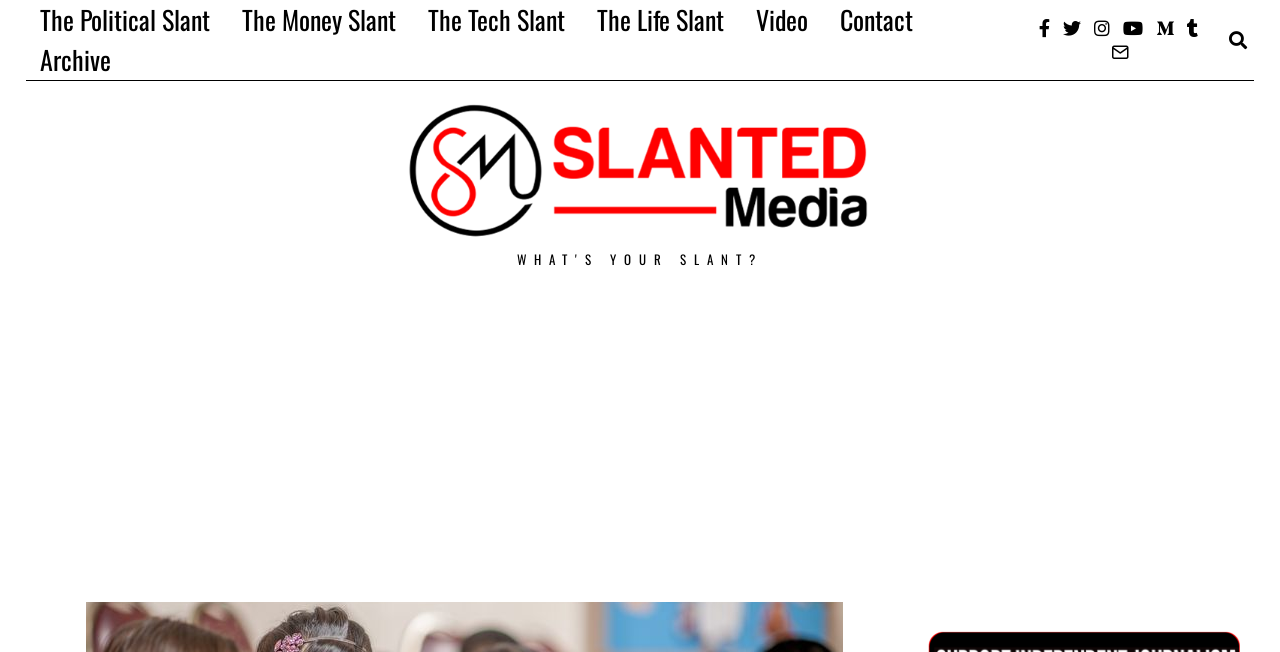Please determine the bounding box coordinates of the area that needs to be clicked to complete this task: 'Contact the website'. The coordinates must be four float numbers between 0 and 1, formatted as [left, top, right, bottom].

[0.645, 0.0, 0.724, 0.061]